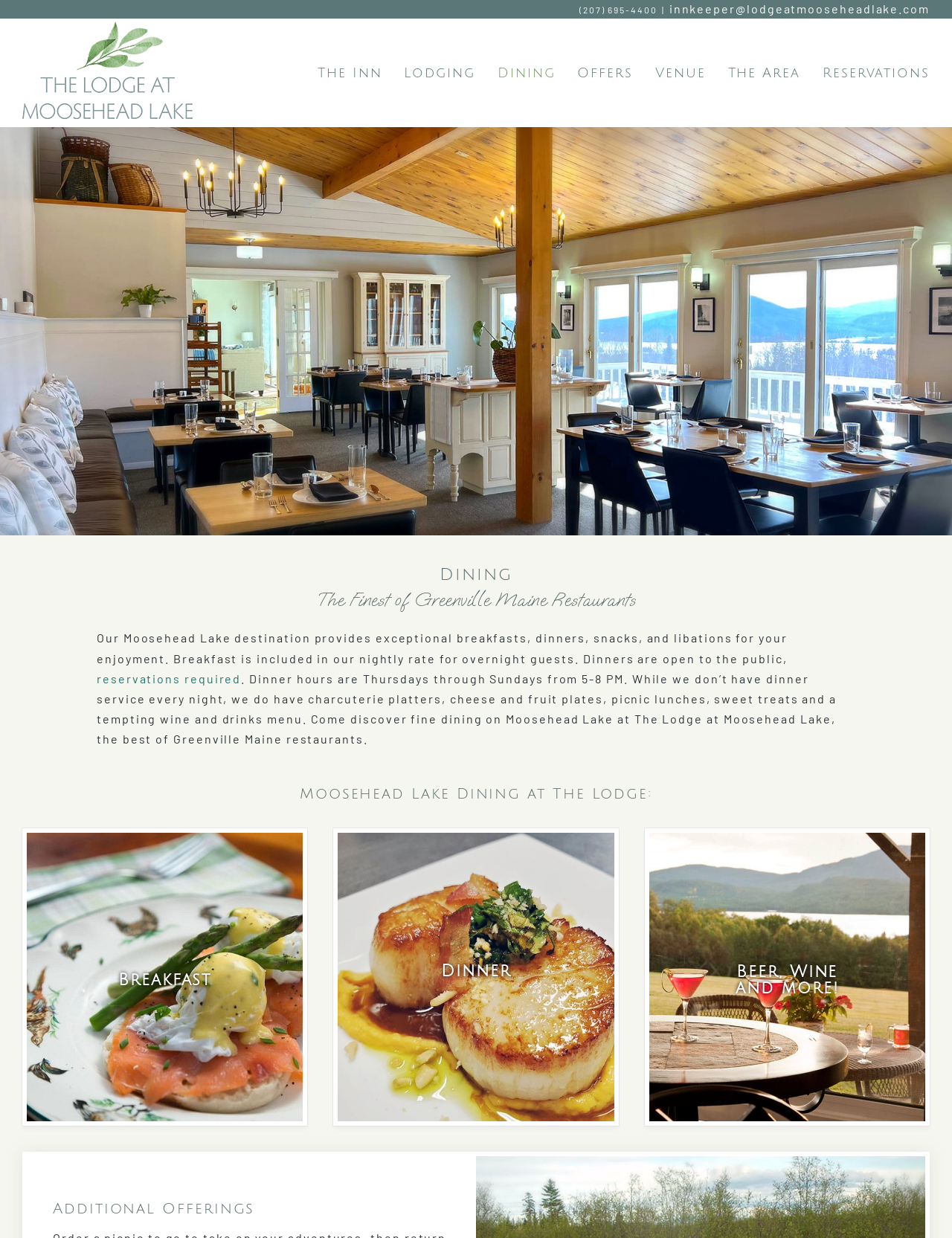Please identify the bounding box coordinates for the region that you need to click to follow this instruction: "Make a reservation".

[0.864, 0.016, 0.977, 0.102]